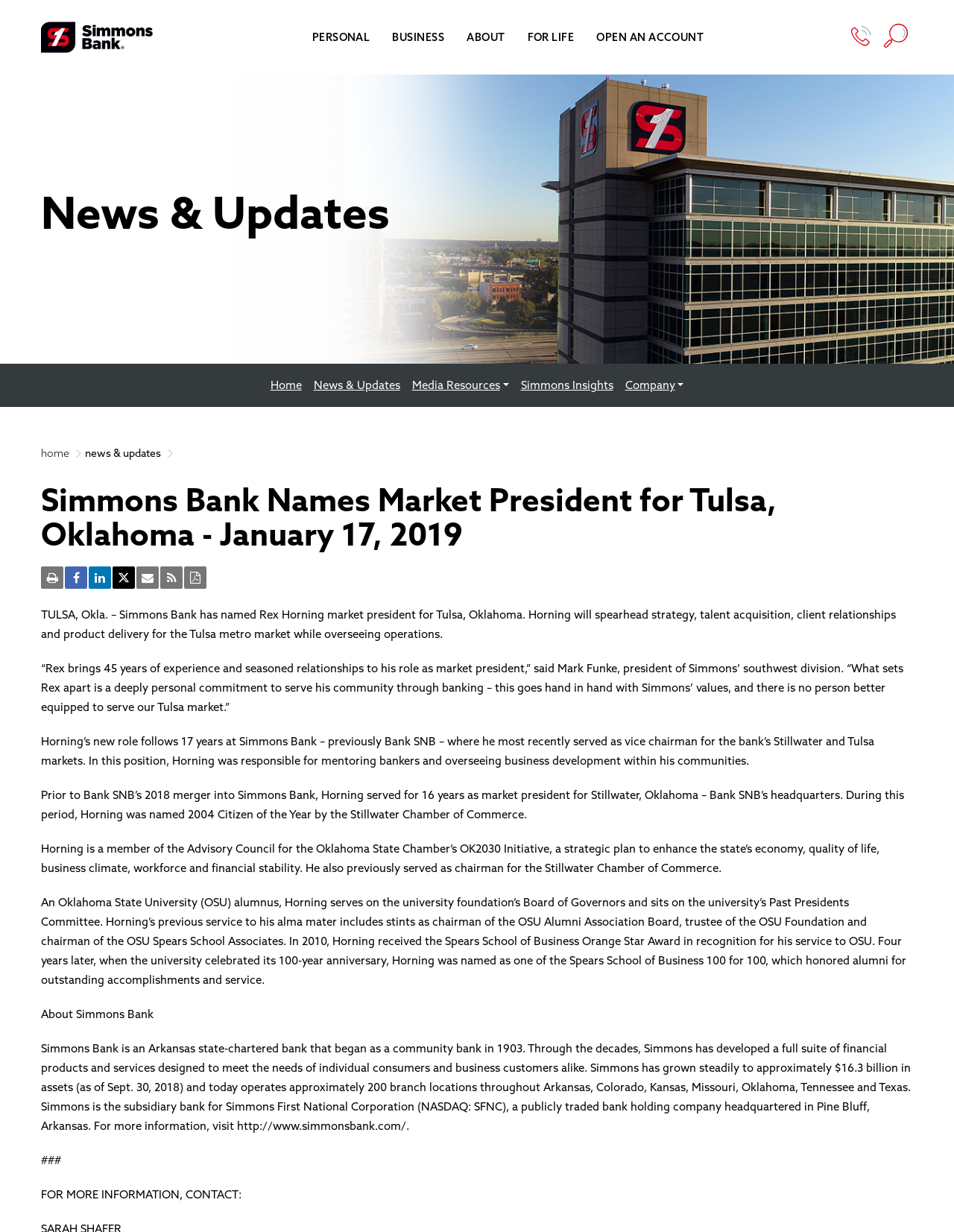Please answer the following query using a single word or phrase: 
What is the role of Mark Funke in Simmons Bank?

President of Simmons’ southwest division